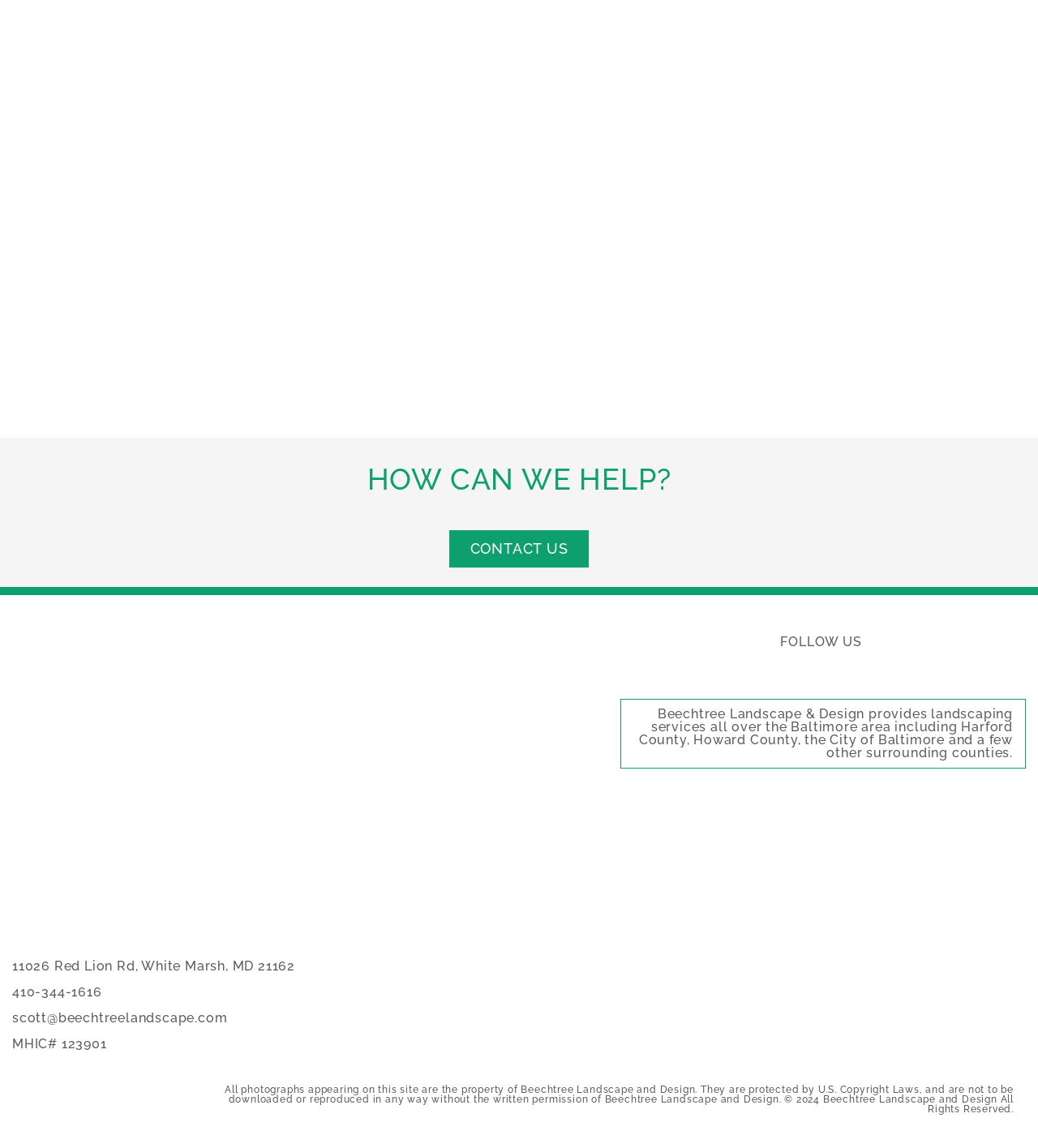What is the copyright year?
Using the visual information, answer the question in a single word or phrase.

2024